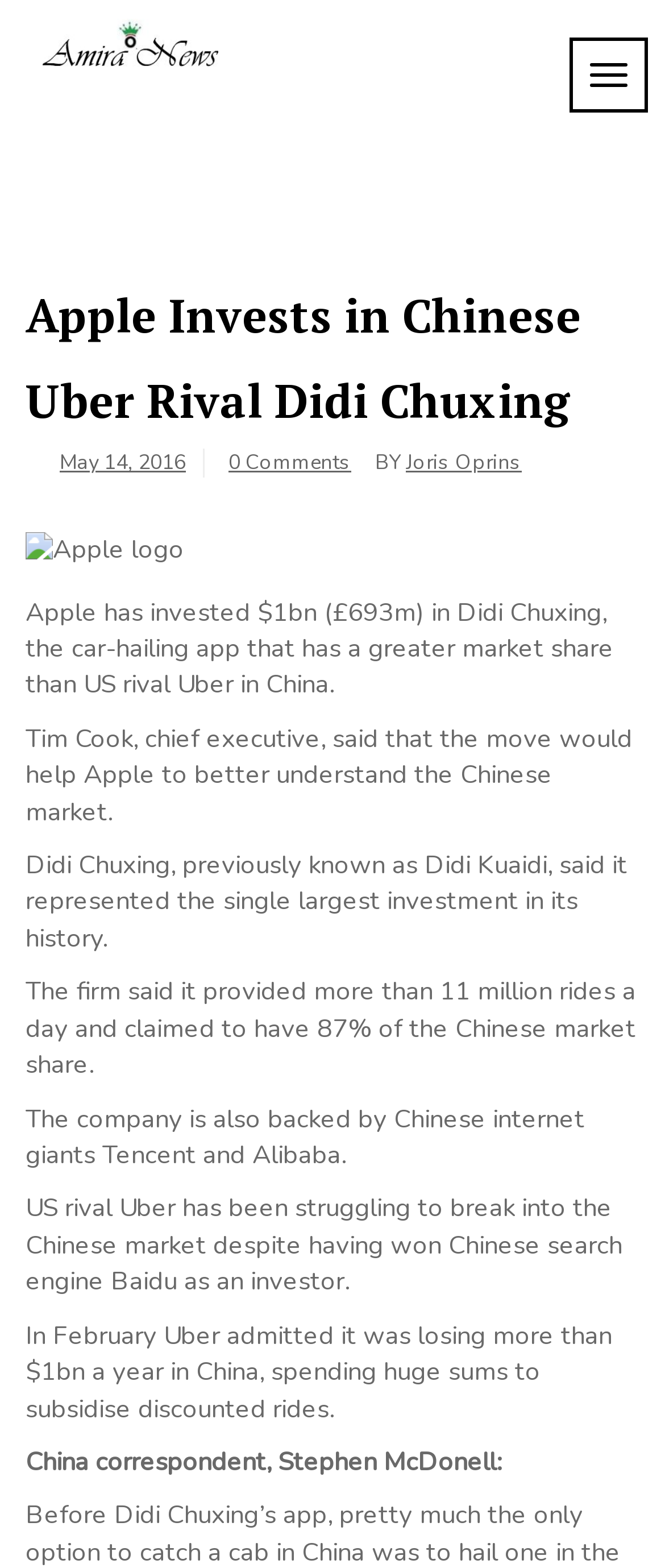Calculate the bounding box coordinates for the UI element based on the following description: "AmiraNews". Ensure the coordinates are four float numbers between 0 and 1, i.e., [left, top, right, bottom].

[0.339, 0.044, 0.713, 0.081]